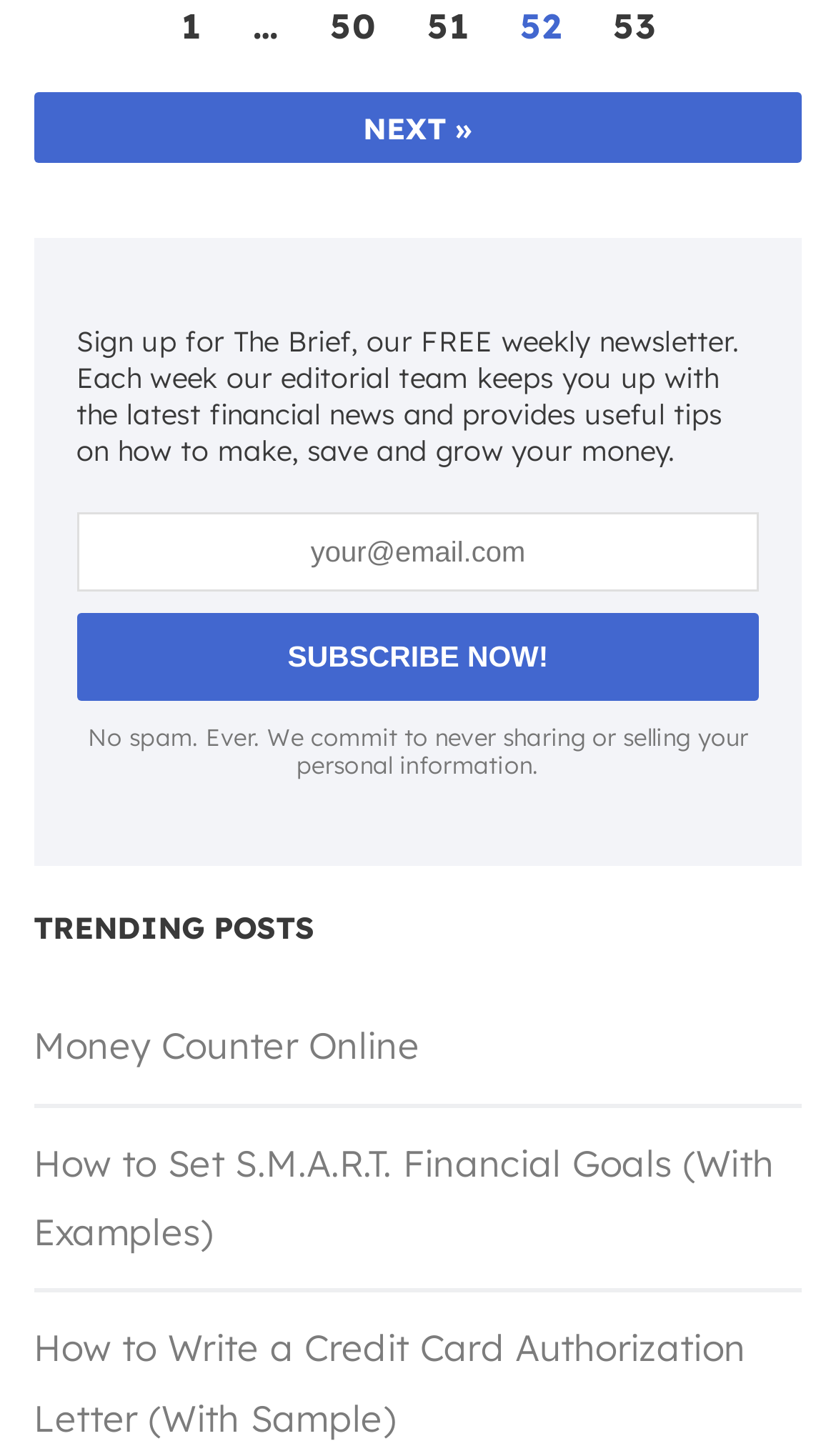Identify the bounding box coordinates of the clickable section necessary to follow the following instruction: "Click on the 'NEXT »' link". The coordinates should be presented as four float numbers from 0 to 1, i.e., [left, top, right, bottom].

[0.04, 0.063, 0.96, 0.113]